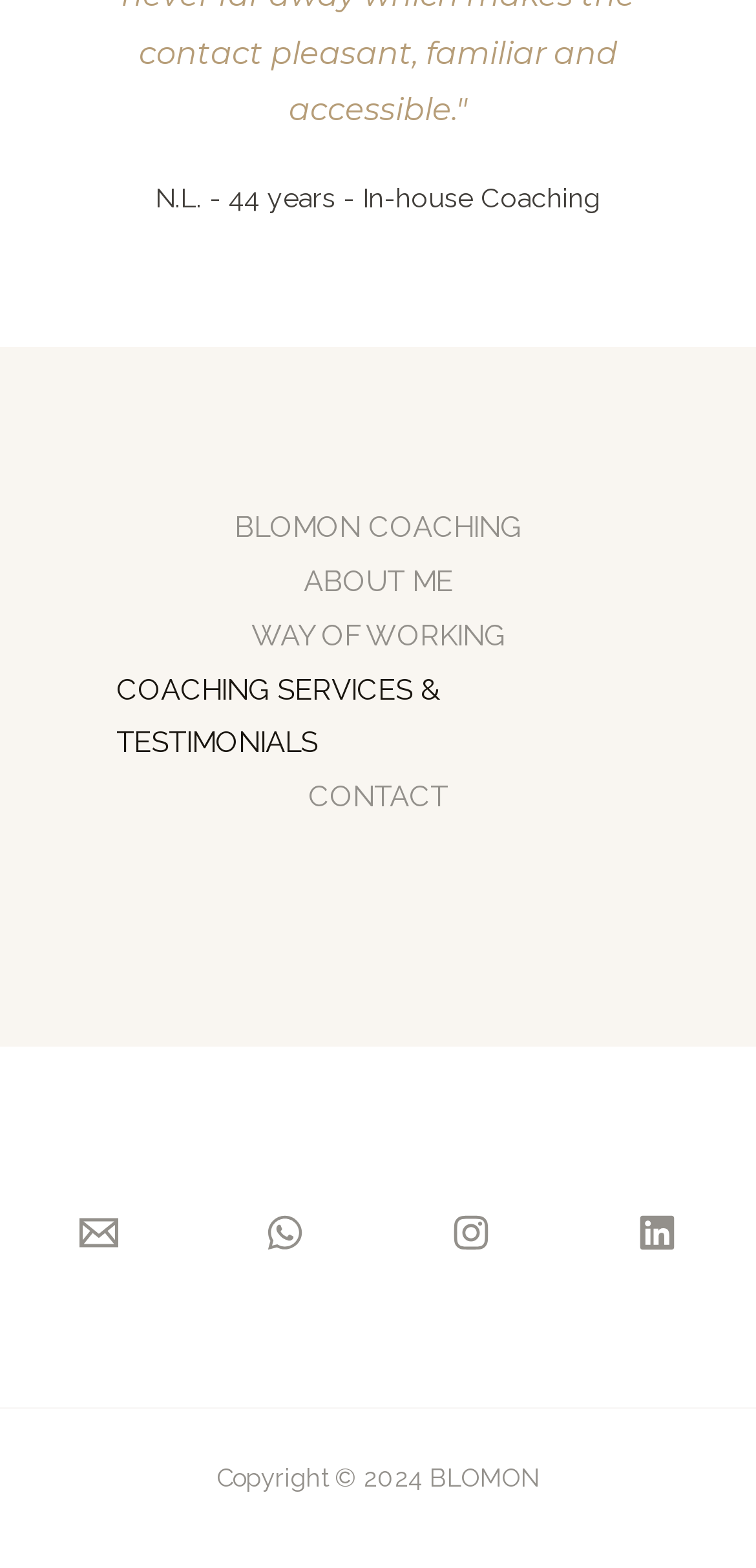Using a single word or phrase, answer the following question: 
How many social media links are there?

3